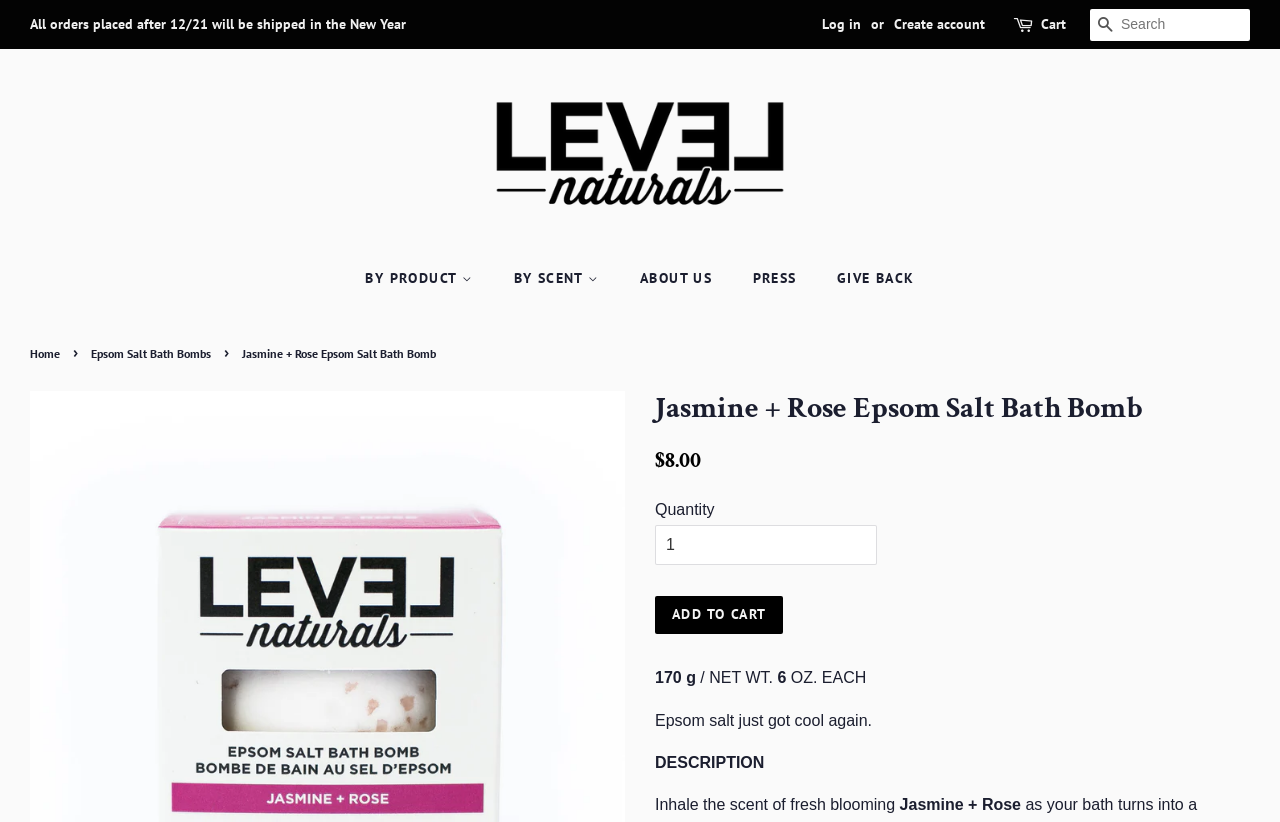Please specify the bounding box coordinates of the clickable region to carry out the following instruction: "Search for products". The coordinates should be four float numbers between 0 and 1, in the format [left, top, right, bottom].

[0.852, 0.011, 0.977, 0.049]